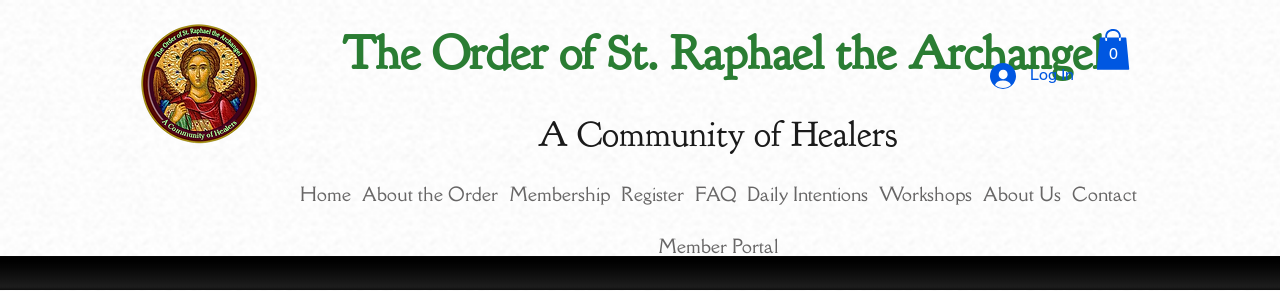Carefully examine the image and provide an in-depth answer to the question: What is the color of the font used for the text?

According to the caption, the text 'The Order of St. Raphael the Archangel' is displayed in an 'elegant green font', which implies that the font color is green.